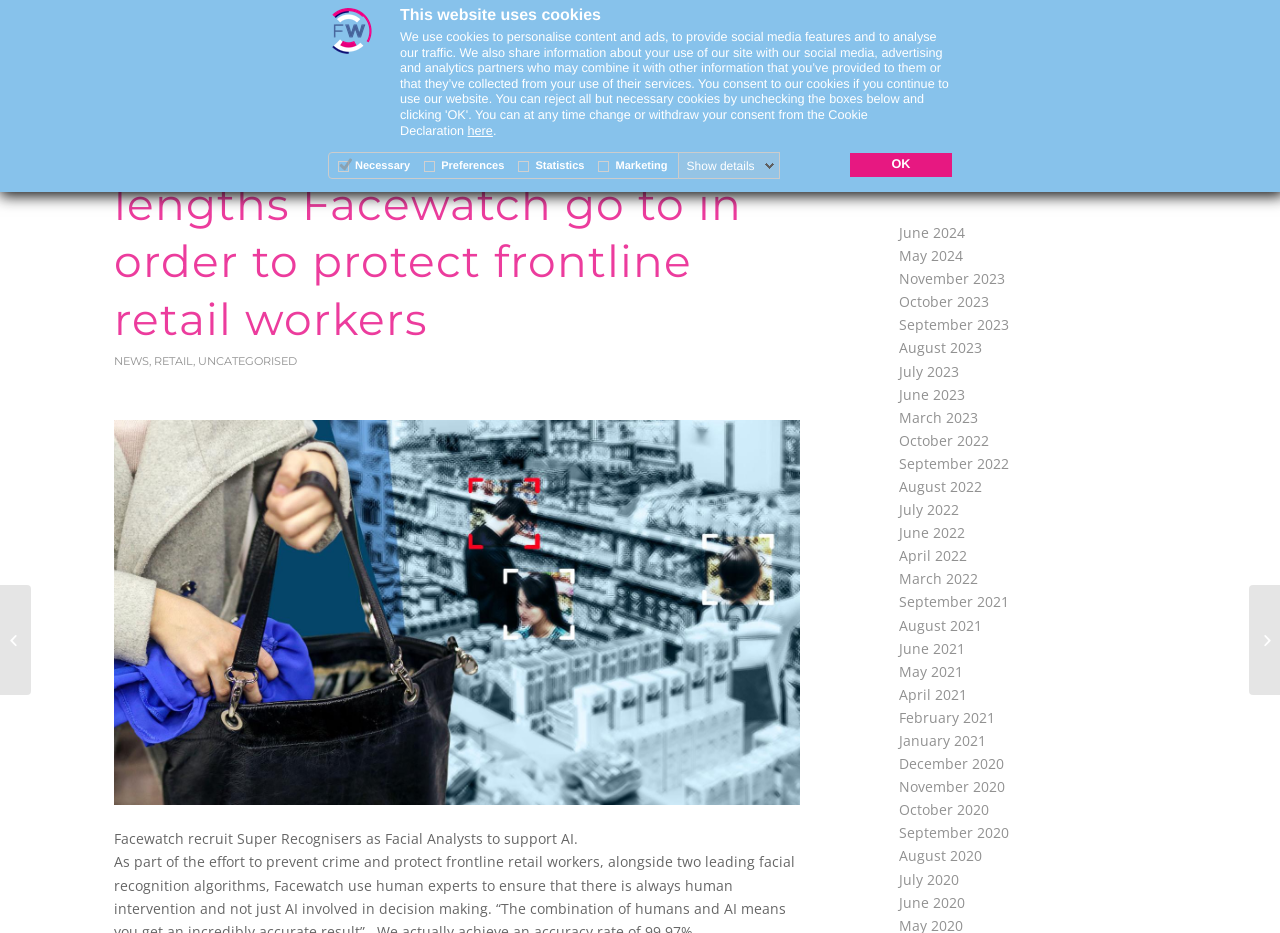Show the bounding box coordinates for the element that needs to be clicked to execute the following instruction: "Read the news about Super Recognisers". Provide the coordinates in the form of four float numbers between 0 and 1, i.e., [left, top, right, bottom].

[0.089, 0.129, 0.58, 0.37]